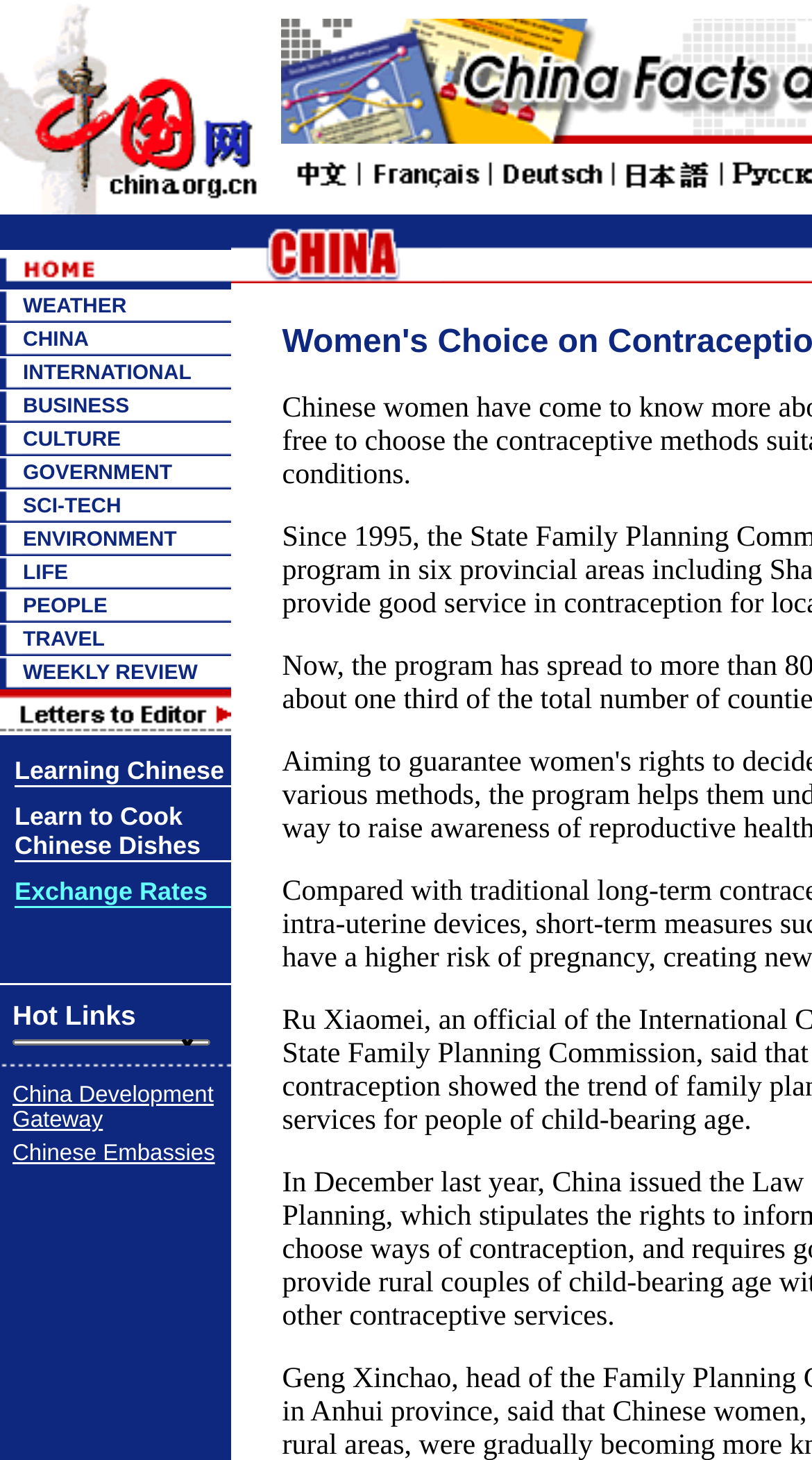Find the bounding box coordinates of the area to click in order to follow the instruction: "Click on CHINA".

[0.028, 0.221, 0.109, 0.24]